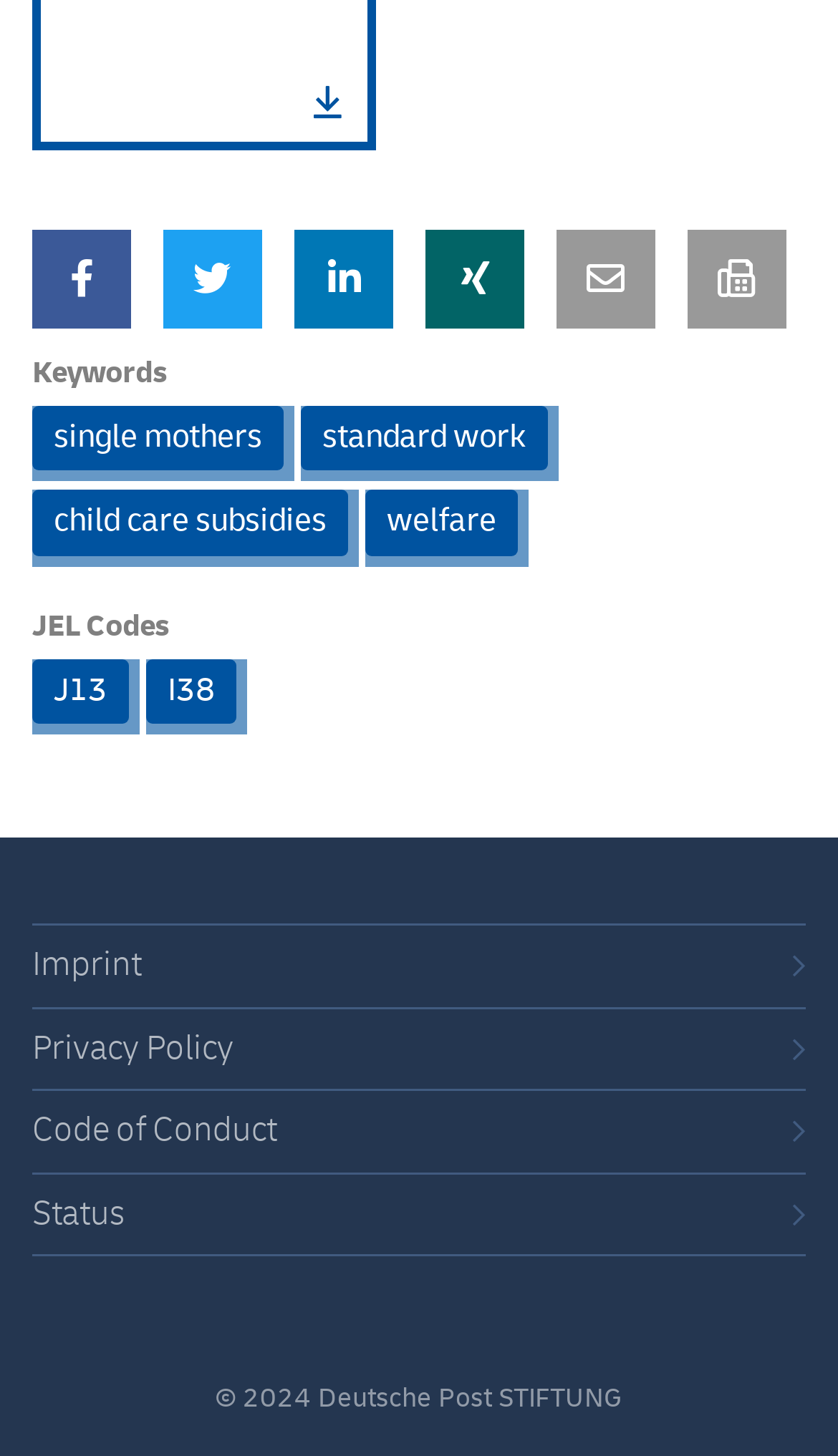Please specify the bounding box coordinates of the clickable section necessary to execute the following command: "go to the 'Imprint' page".

[0.038, 0.651, 0.169, 0.677]